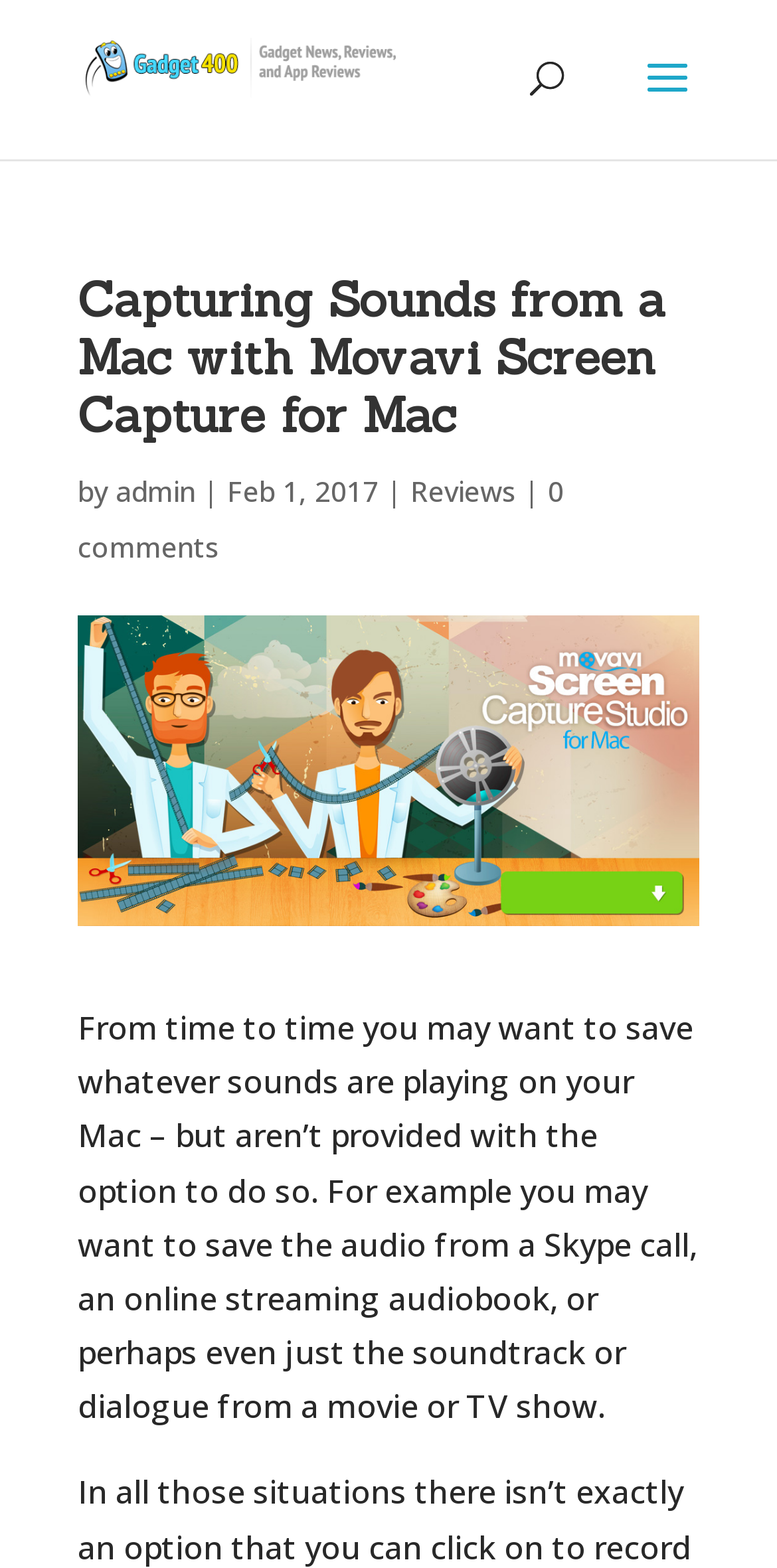What is the main topic of the article? Based on the image, give a response in one word or a short phrase.

Capturing sounds on Mac